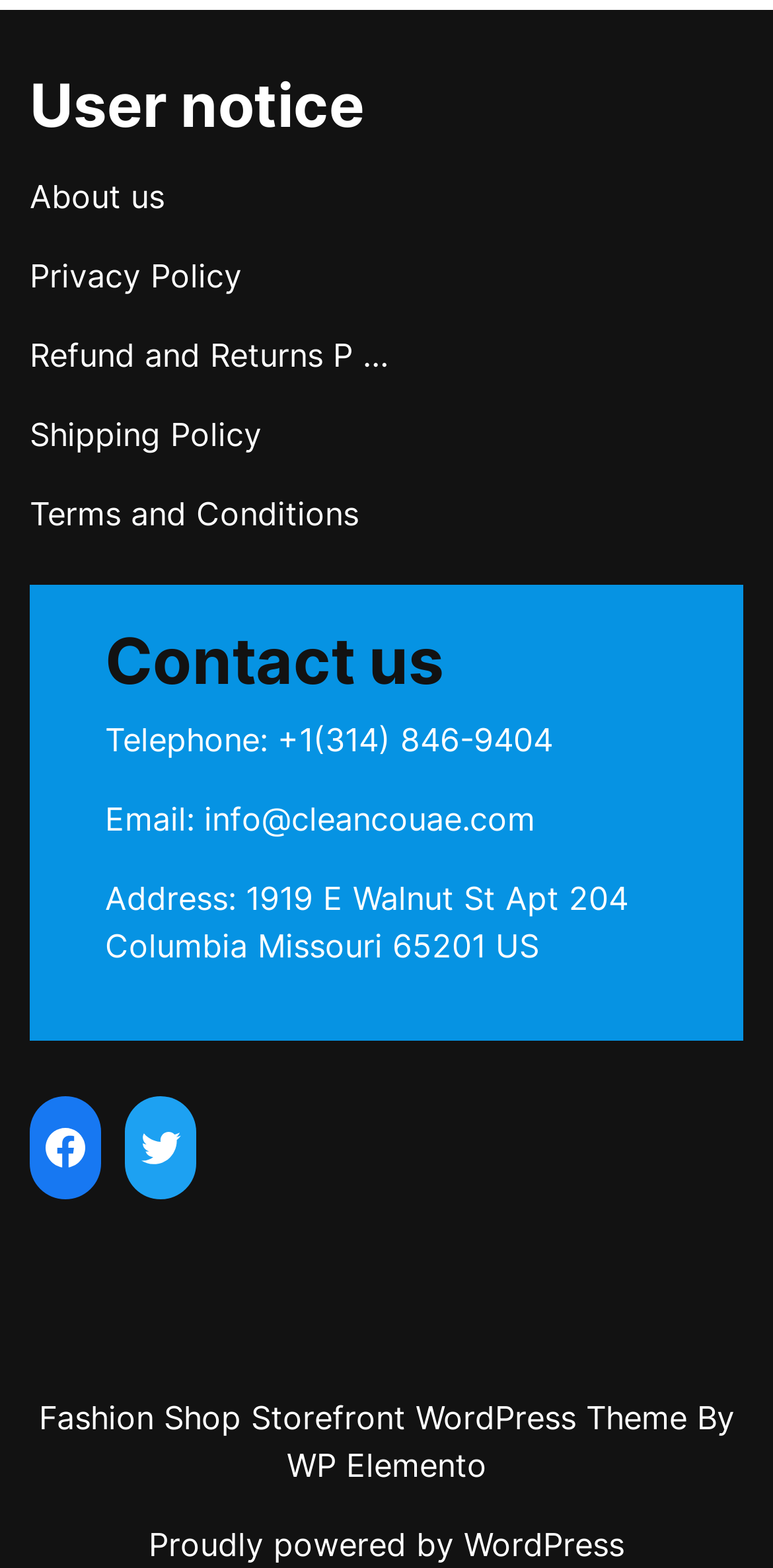Mark the bounding box of the element that matches the following description: "Refund and Returns P …".

[0.038, 0.213, 0.503, 0.238]